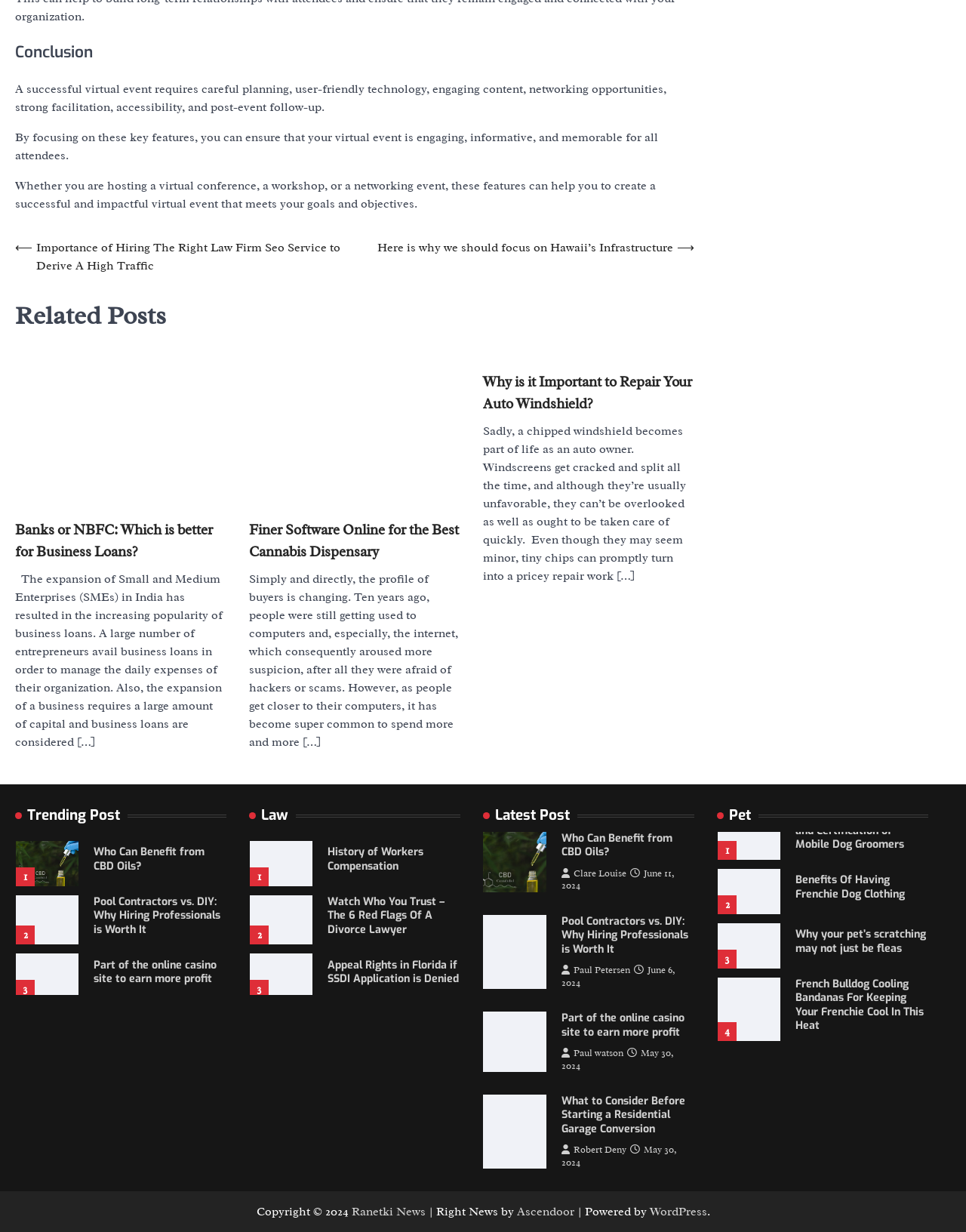Locate the bounding box coordinates of the area you need to click to fulfill this instruction: 'Read 'Part of the online casino site to earn more profit' article'. The coordinates must be in the form of four float numbers ranging from 0 to 1: [left, top, right, bottom].

[0.097, 0.734, 0.234, 0.757]